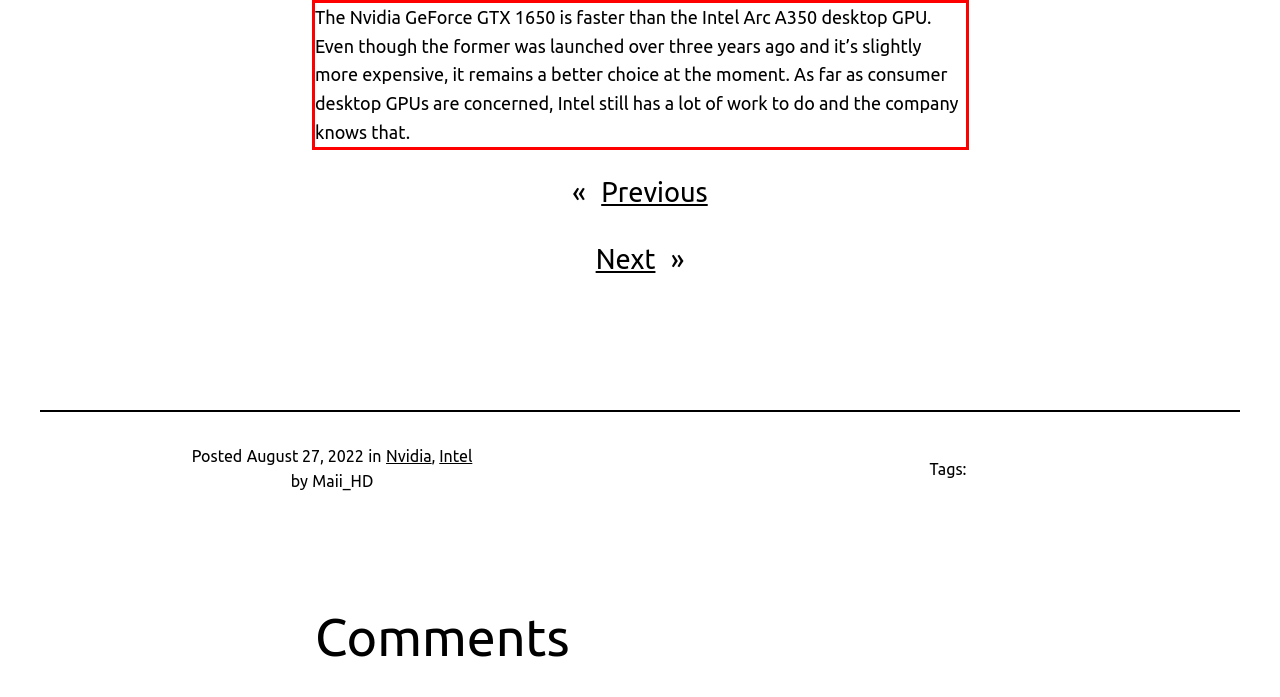Using the provided screenshot of a webpage, recognize and generate the text found within the red rectangle bounding box.

The Nvidia GeForce GTX 1650 is faster than the Intel Arc A350 desktop GPU. Even though the former was launched over three years ago and it’s slightly more expensive, it remains a better choice at the moment. As far as consumer desktop GPUs are concerned, Intel still has a lot of work to do and the company knows that.